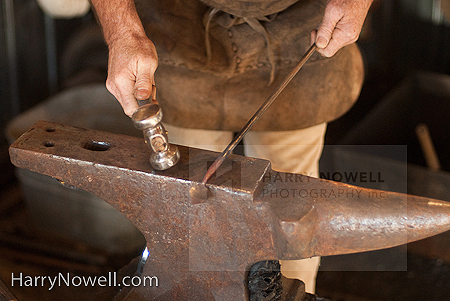Explain what is happening in the image with elaborate details.

The image showcases a skilled blacksmith in action during the "Sparks and Steel" photography adventure in the Ottawa Valley. The blacksmith, clad in a leather apron, is focused on shaping a piece of glowing metal using a hammer and anvil. Sparks fly as the metal strikes the anvil, highlighting the craftsmanship and artistry involved in blacksmithing. This unique photography experience allows enthusiasts to capture the dynamic interplay between fire, metal, and technique, emphasizing fun, friendship, and the thrill of learning new photographic skills in an authentic blacksmith shop.